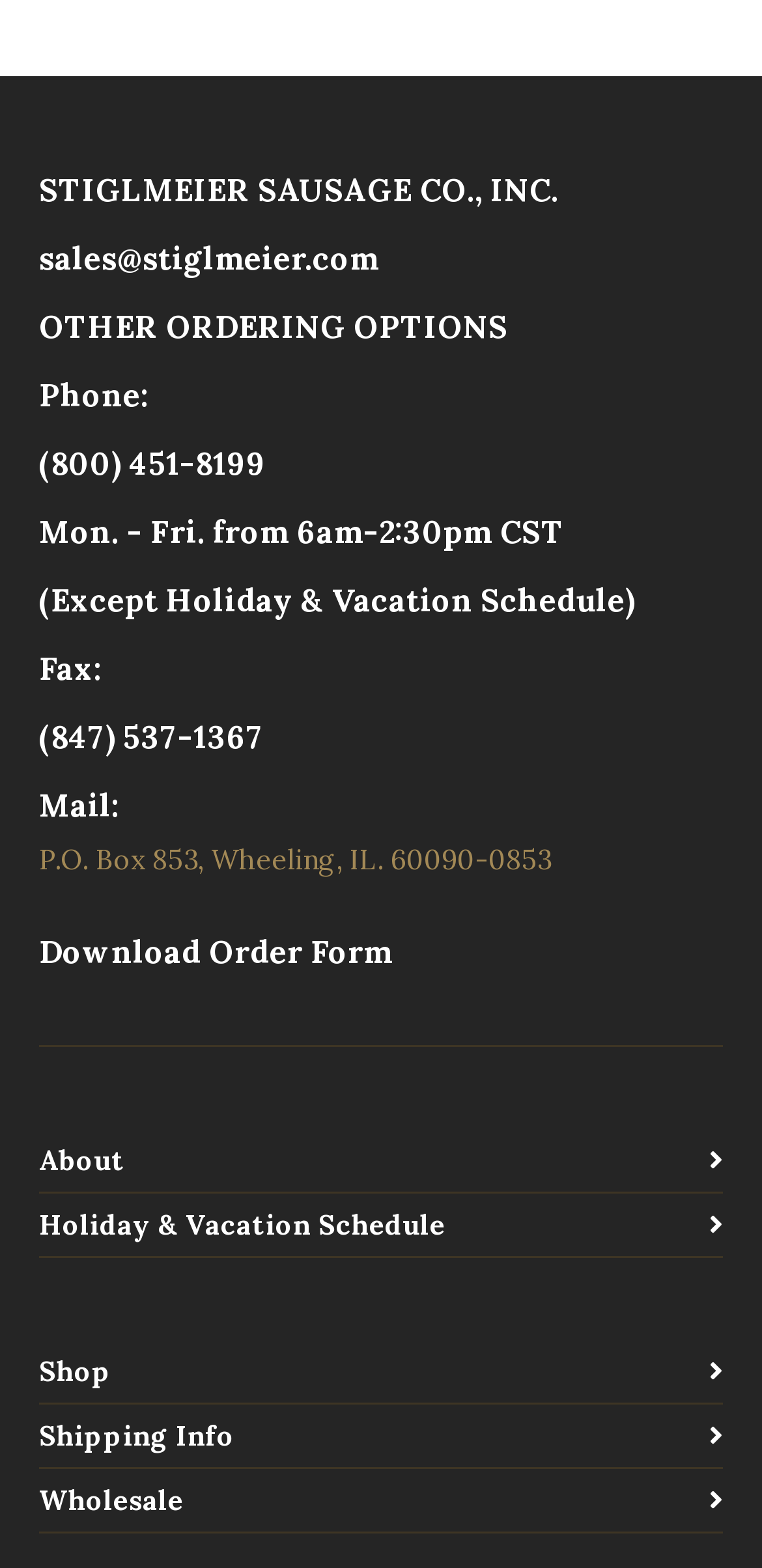What are the business hours?
Examine the image closely and answer the question with as much detail as possible.

The business hours can be found under the 'OTHER ORDERING OPTIONS' section, which is 'Mon. - Fri. from 6am-2:30pm CST'.